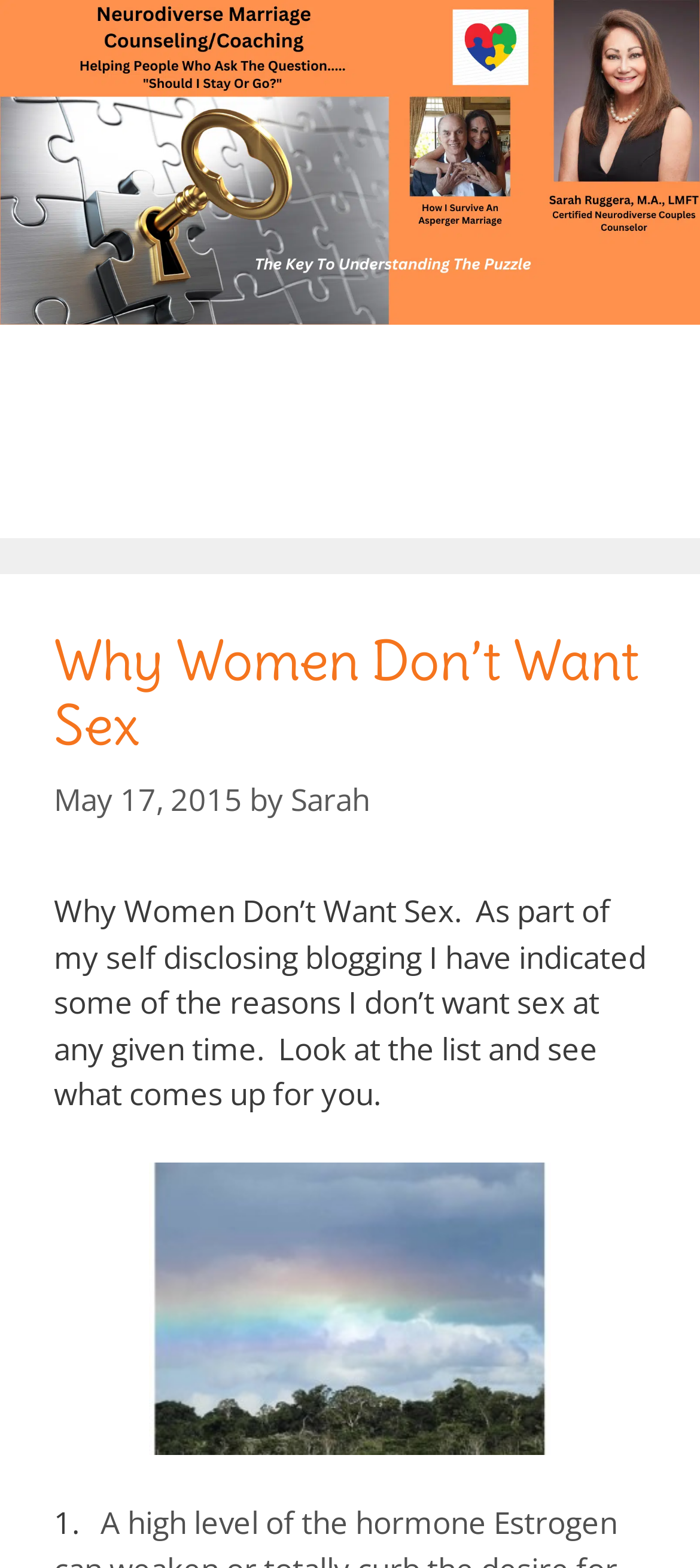How many list items are there in the article?
Answer the question with detailed information derived from the image.

I found that there is at least one list item in the article by looking at the static text element that contains the text '1. '.